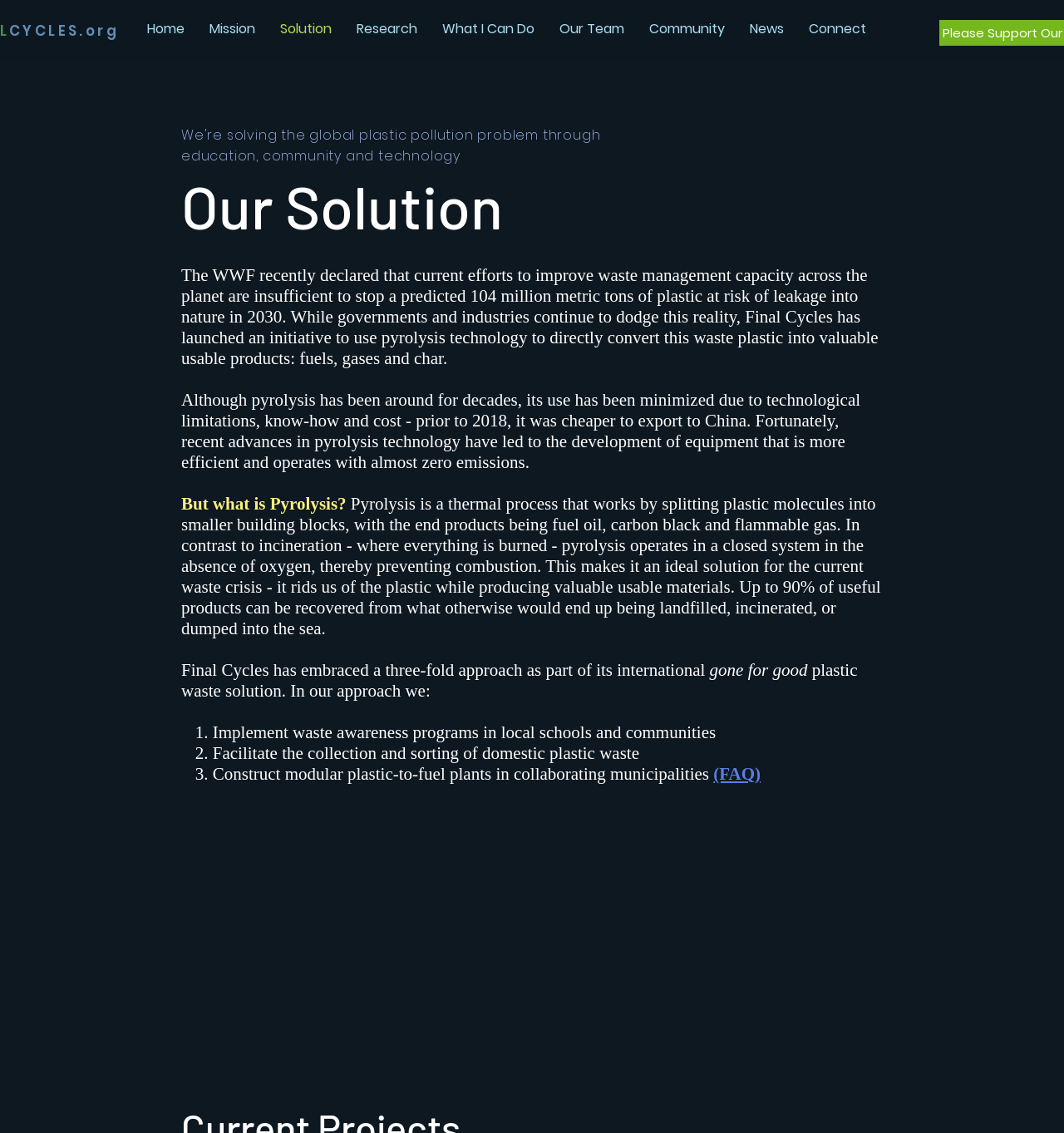What is the main goal of Final Cycles?
Please provide a comprehensive answer based on the contents of the image.

Based on the webpage, Final Cycles aims to solve the global plastic pollution problem through education, community, and technology, as stated in the heading 'We're solving the global plastic pollution problem through education, community and technology'.